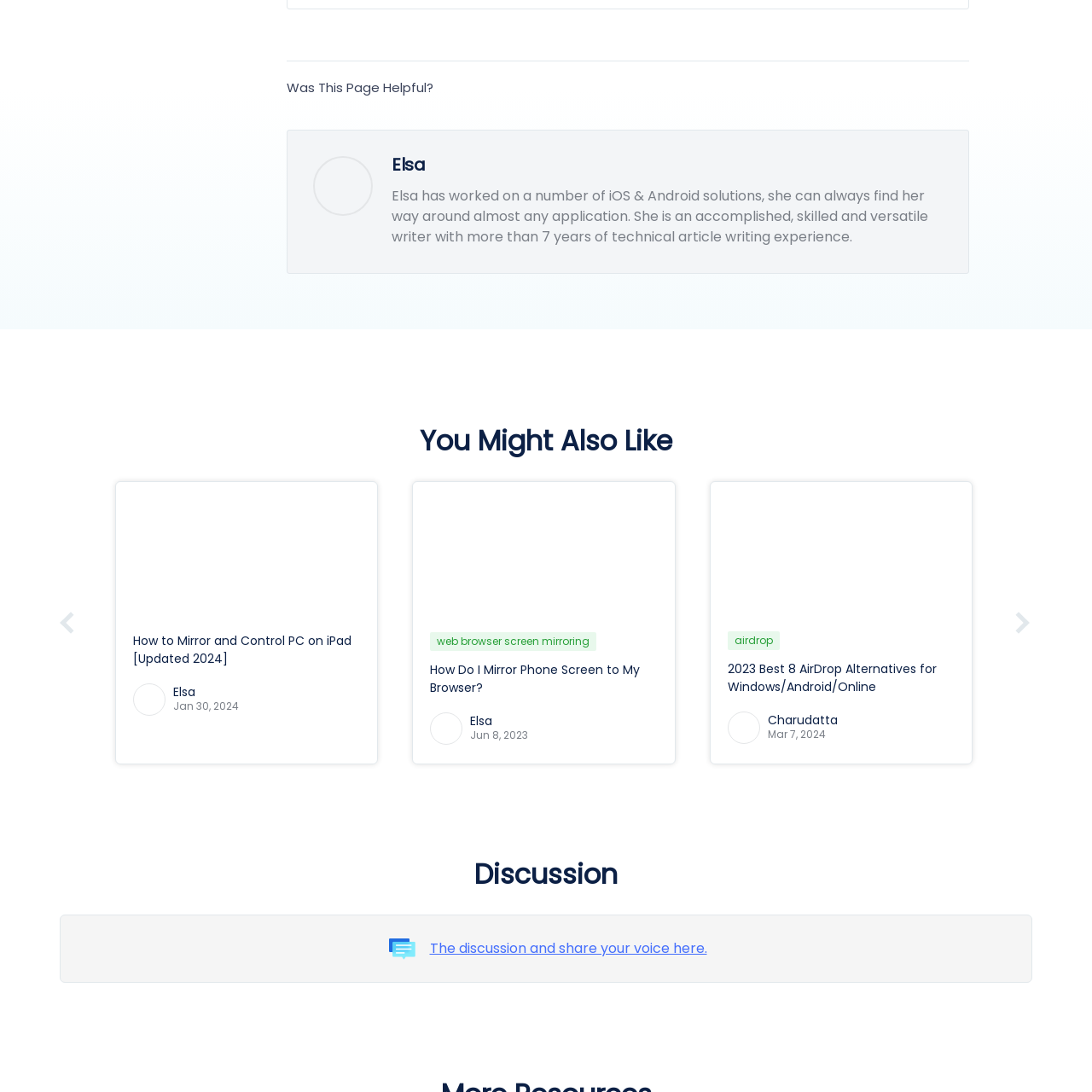View the image highlighted in red and provide one word or phrase: What is the likely context of this image?

mobile applications or articles